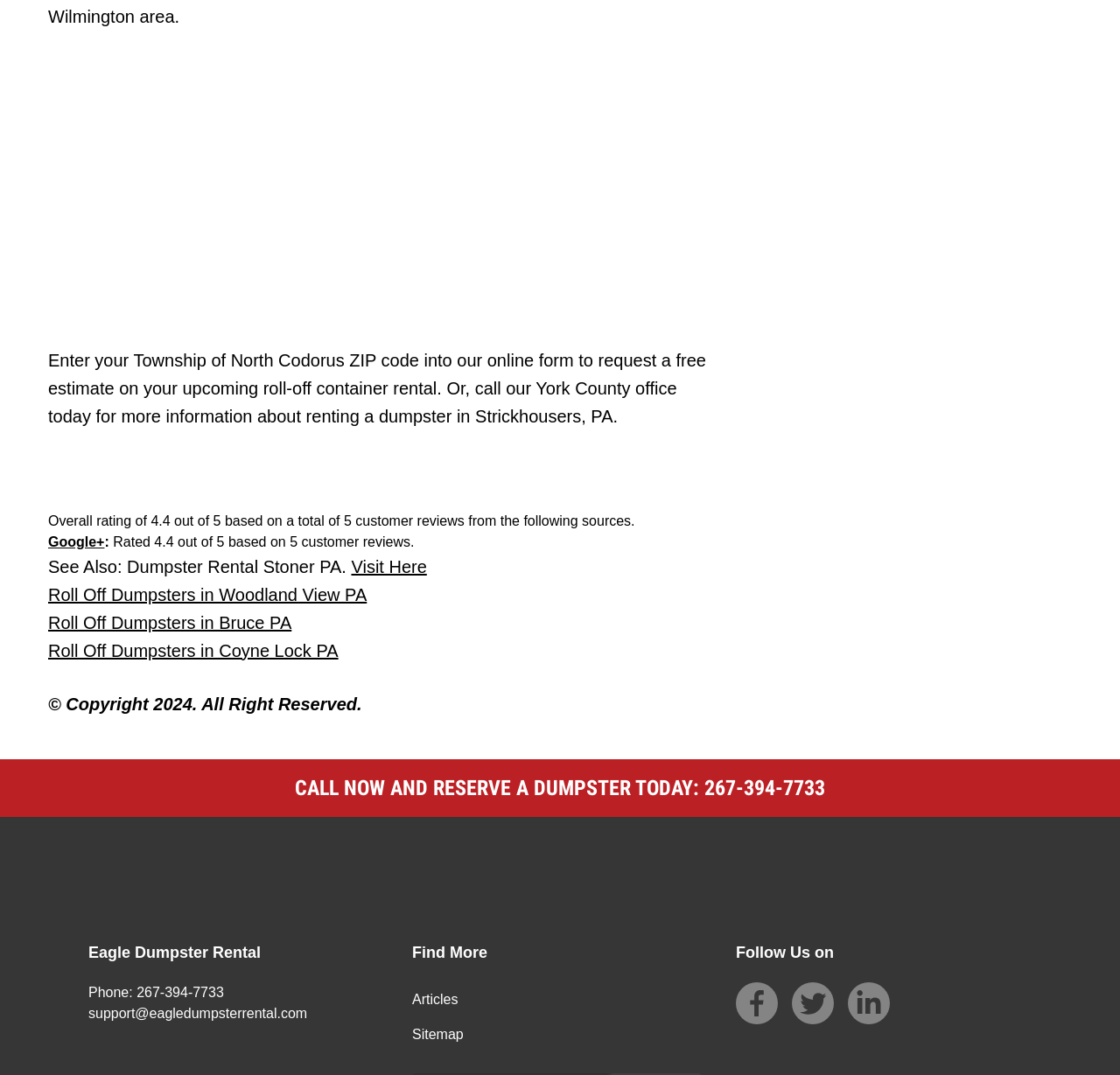Analyze the image and deliver a detailed answer to the question: What is the name of the company providing dumpster rental services?

The name of the company can be found at the bottom of the webpage, in the section with the company's contact information, where it says 'Eagle Dumpster Rental'.